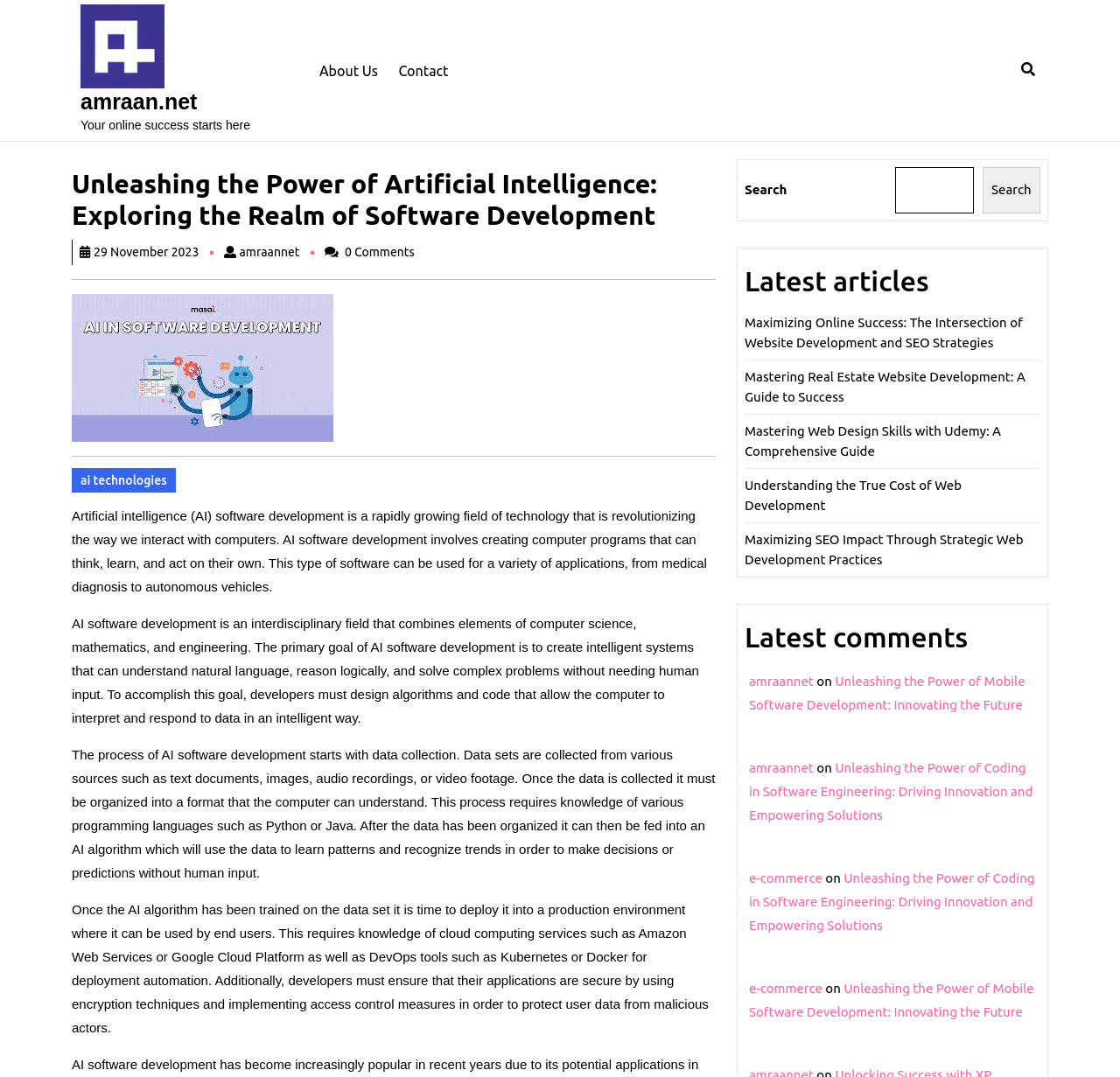Identify the bounding box coordinates of the element that should be clicked to fulfill this task: "Click the search button". The coordinates should be provided as four float numbers between 0 and 1, i.e., [left, top, right, bottom].

[0.877, 0.155, 0.929, 0.198]